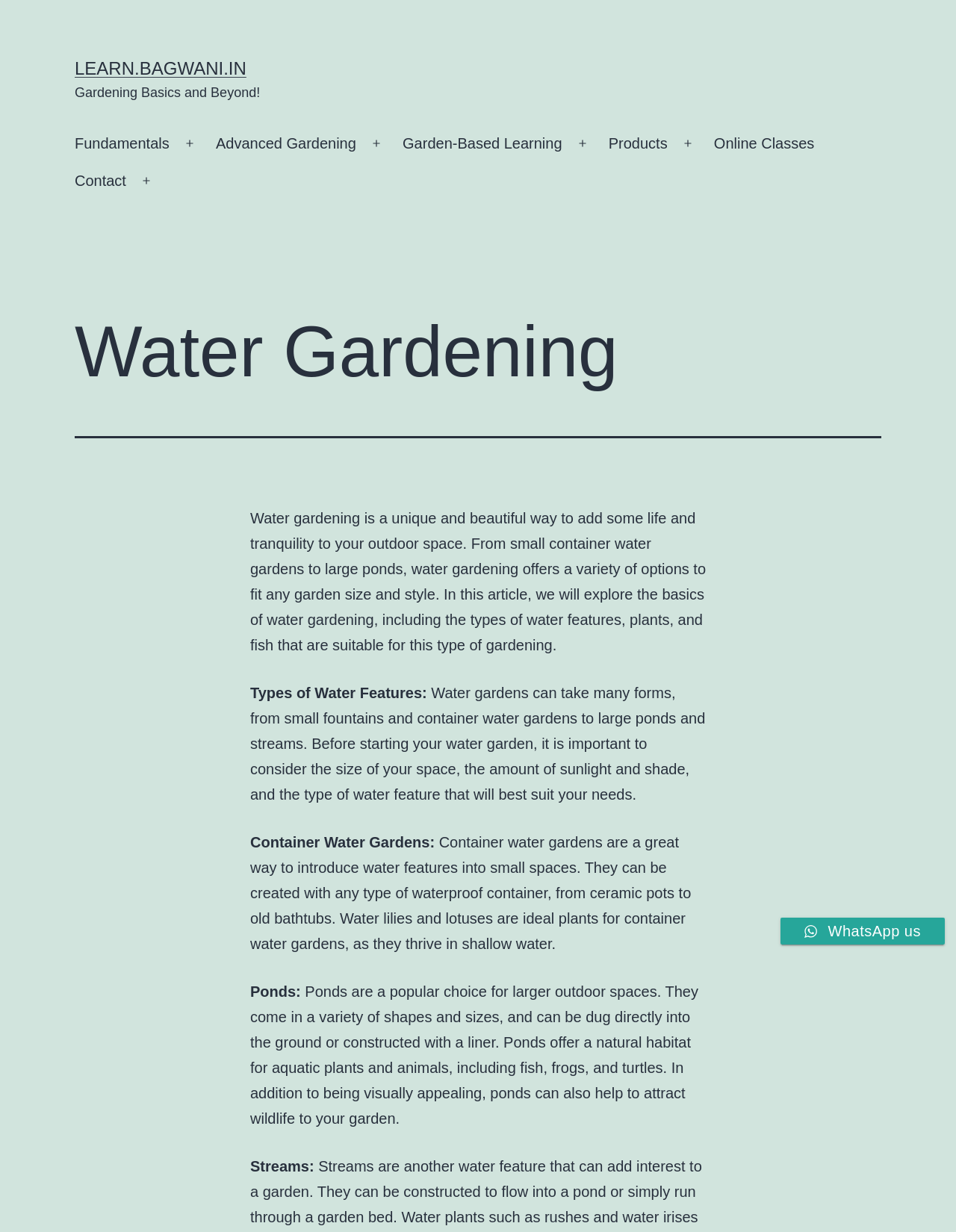For the element described, predict the bounding box coordinates as (top-left x, top-left y, bottom-right x, bottom-right y). All values should be between 0 and 1. Element description: Contact

[0.068, 0.132, 0.142, 0.163]